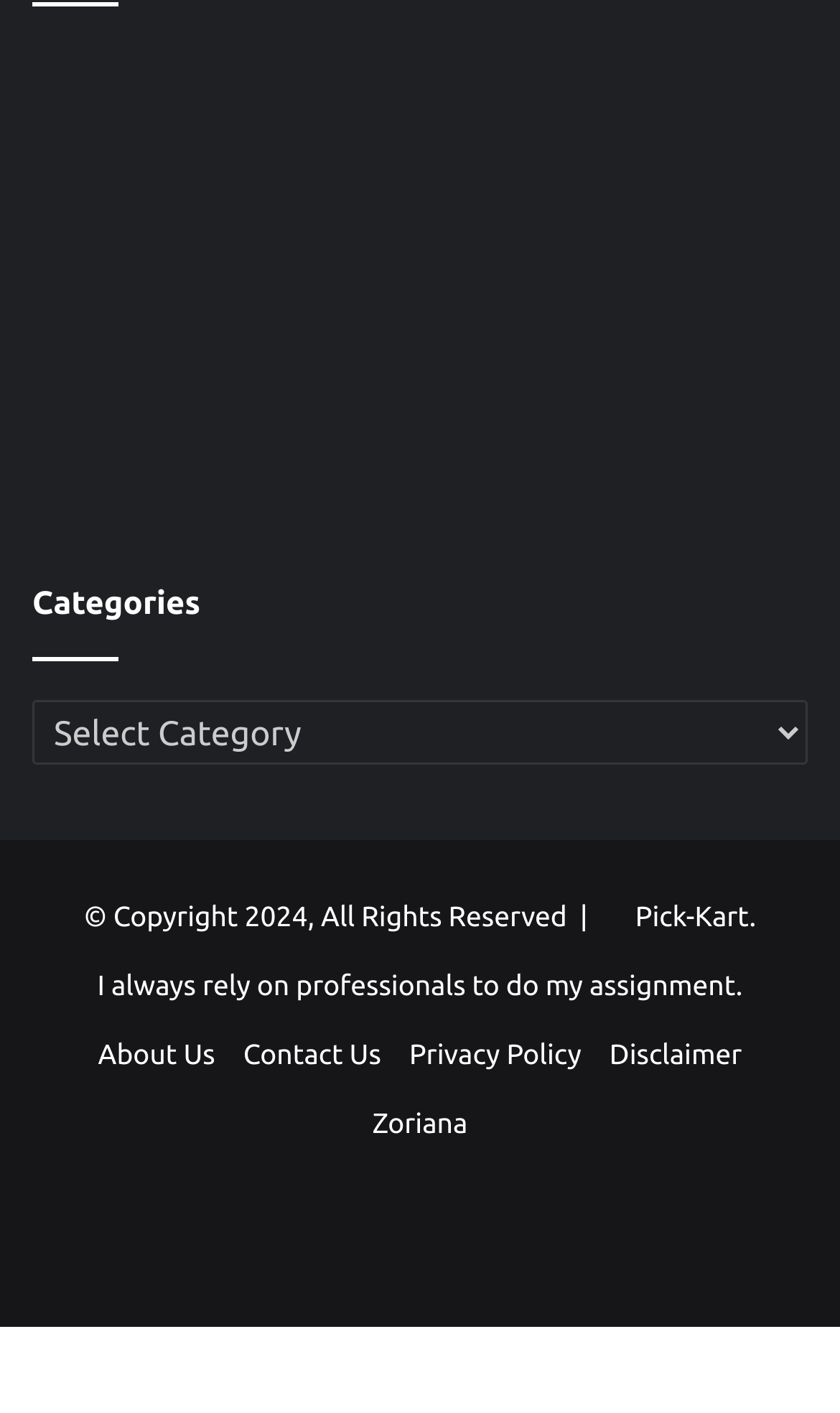Please find the bounding box coordinates of the element that needs to be clicked to perform the following instruction: "Read about the Copyright information". The bounding box coordinates should be four float numbers between 0 and 1, represented as [left, top, right, bottom].

[0.1, 0.638, 0.715, 0.66]